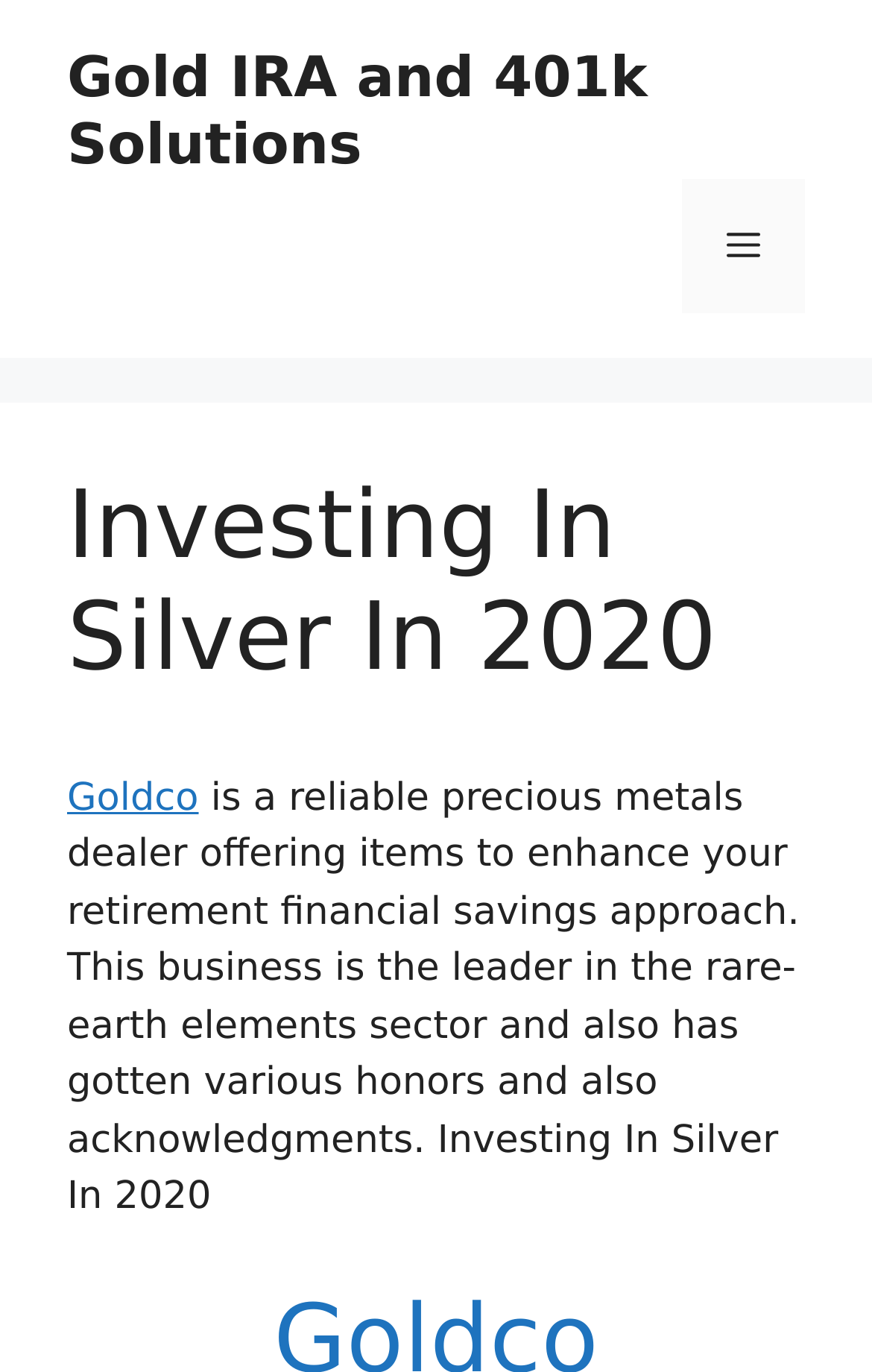Based on the image, provide a detailed response to the question:
What is the status of the menu button?

I determined the status of the menu button by looking at the 'expanded' property of the button element, which is set to False, indicating that the menu is not expanded.